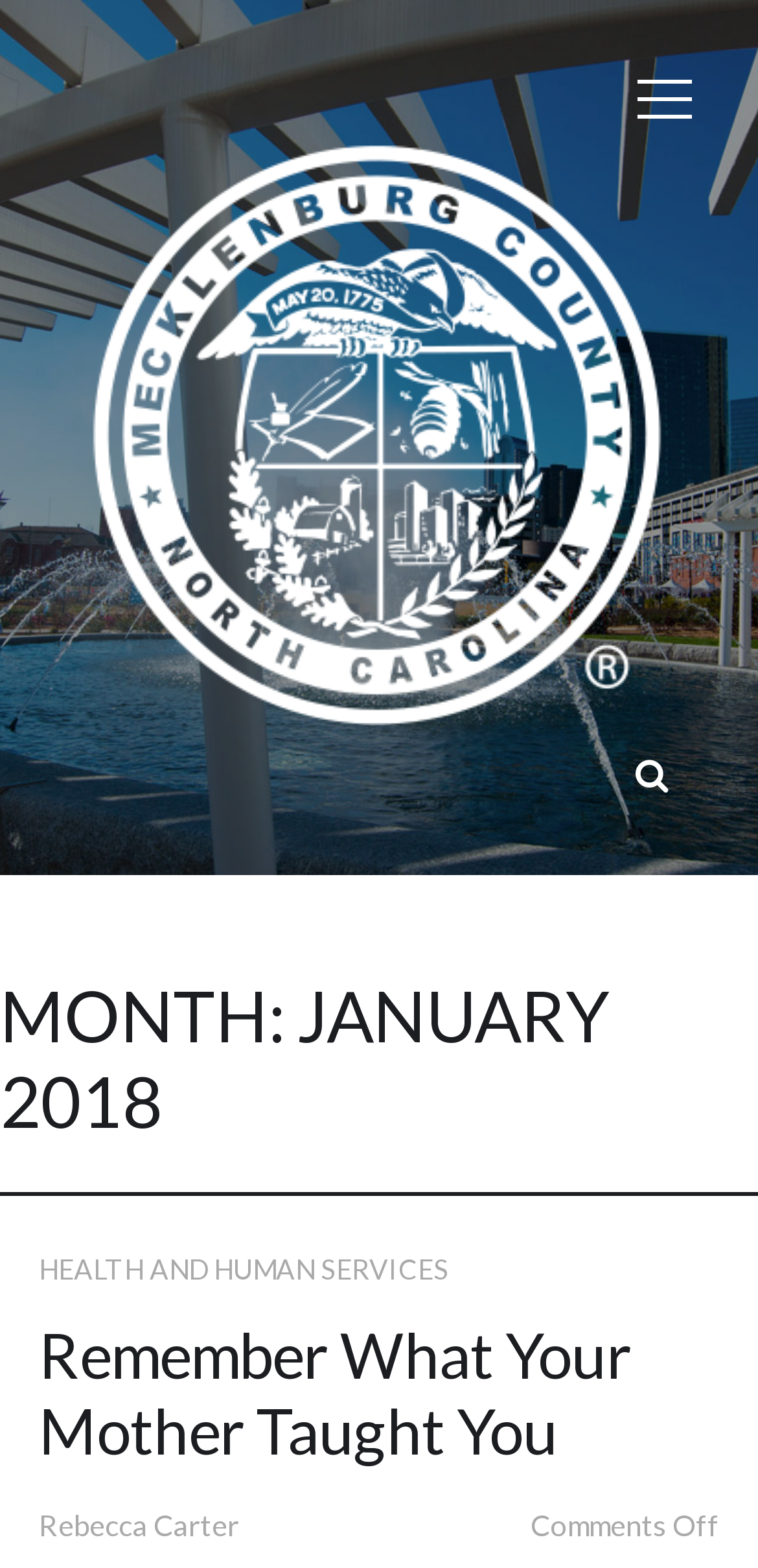How many links are under the 'MONTH: JANUARY 2018' heading?
Please look at the screenshot and answer in one word or a short phrase.

3